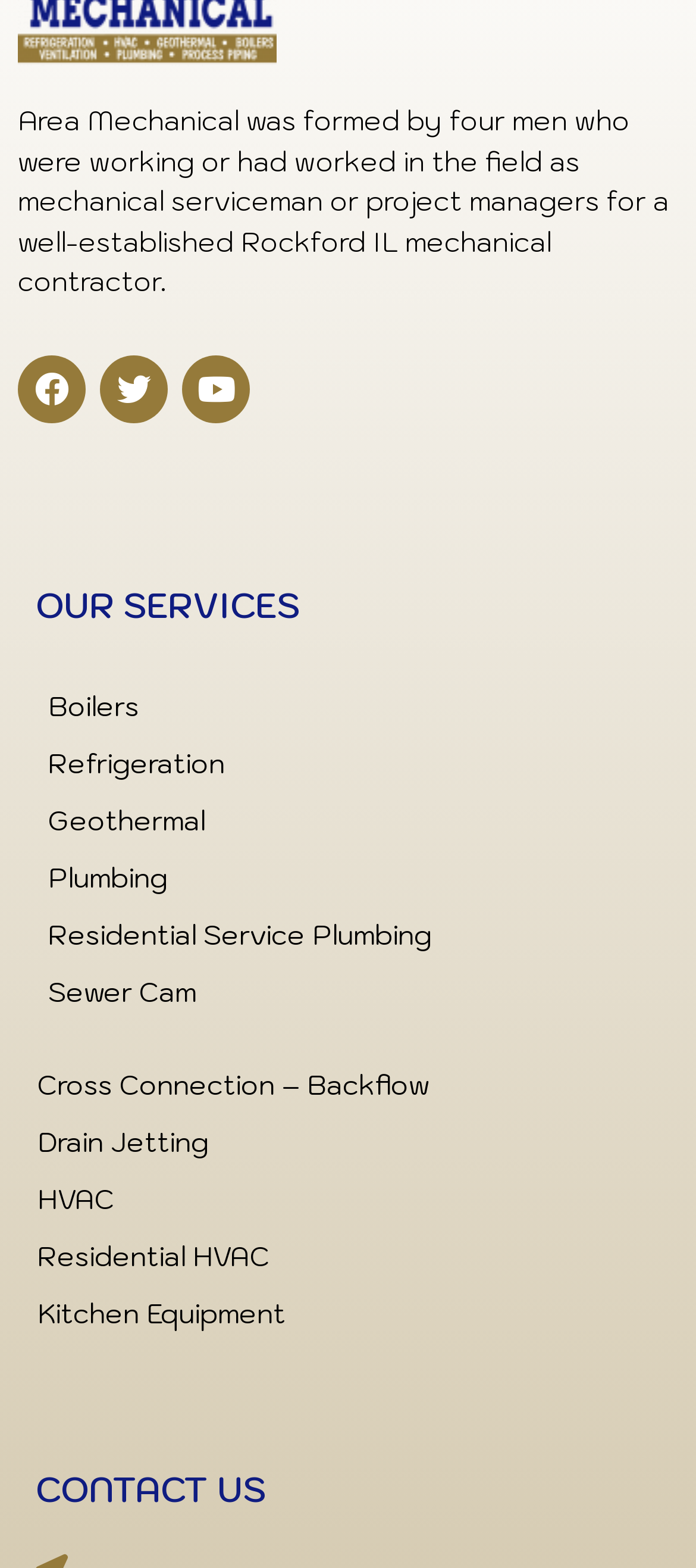Identify the bounding box coordinates of the clickable section necessary to follow the following instruction: "Send a message". The coordinates should be presented as four float numbers from 0 to 1, i.e., [left, top, right, bottom].

None